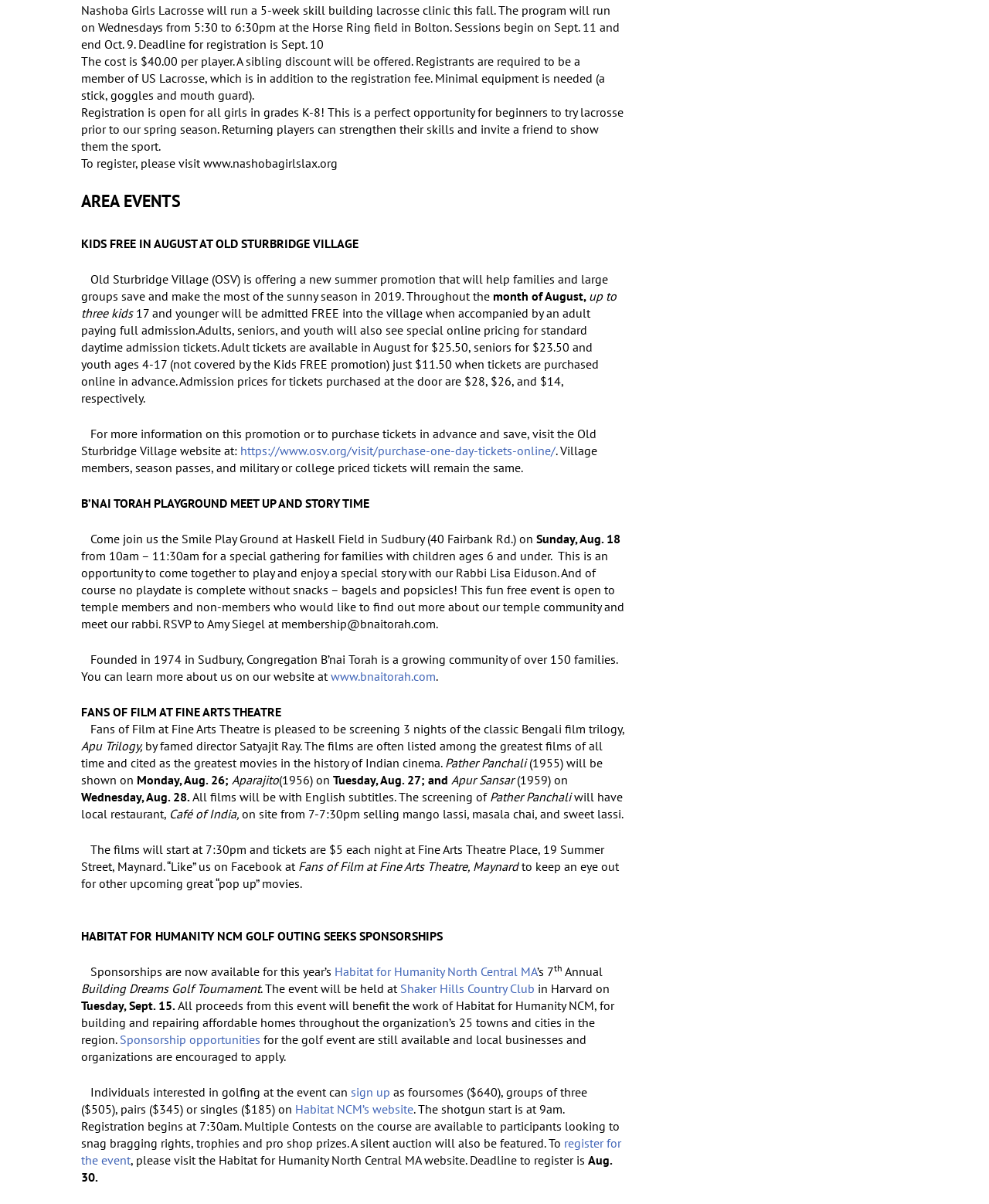Give a short answer using one word or phrase for the question:
What is the name of the film trilogy being screened at Fine Arts Theatre?

Apu Trilogy